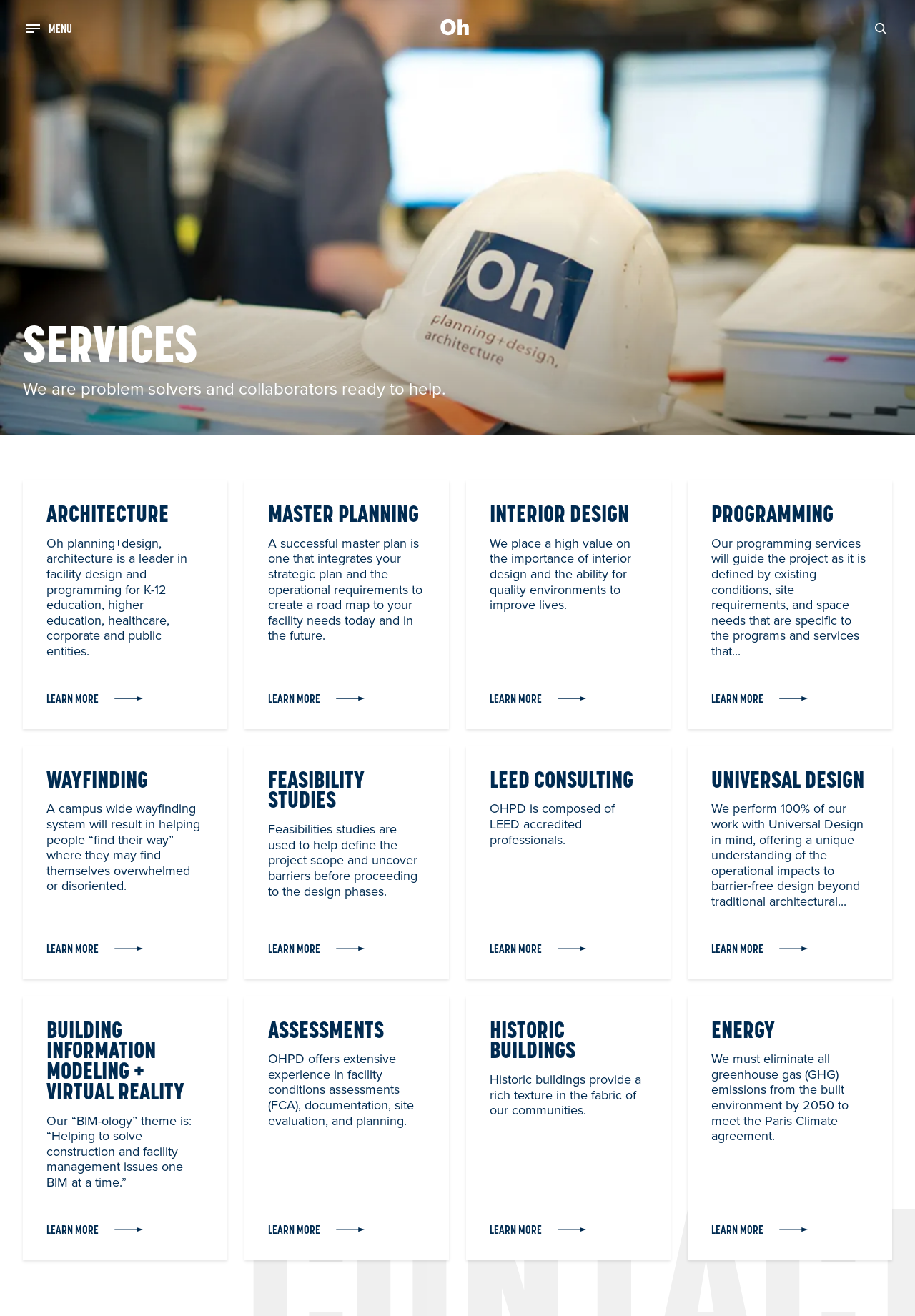Answer the question below using just one word or a short phrase: 
What is the name of the company?

Oh Planning + Design